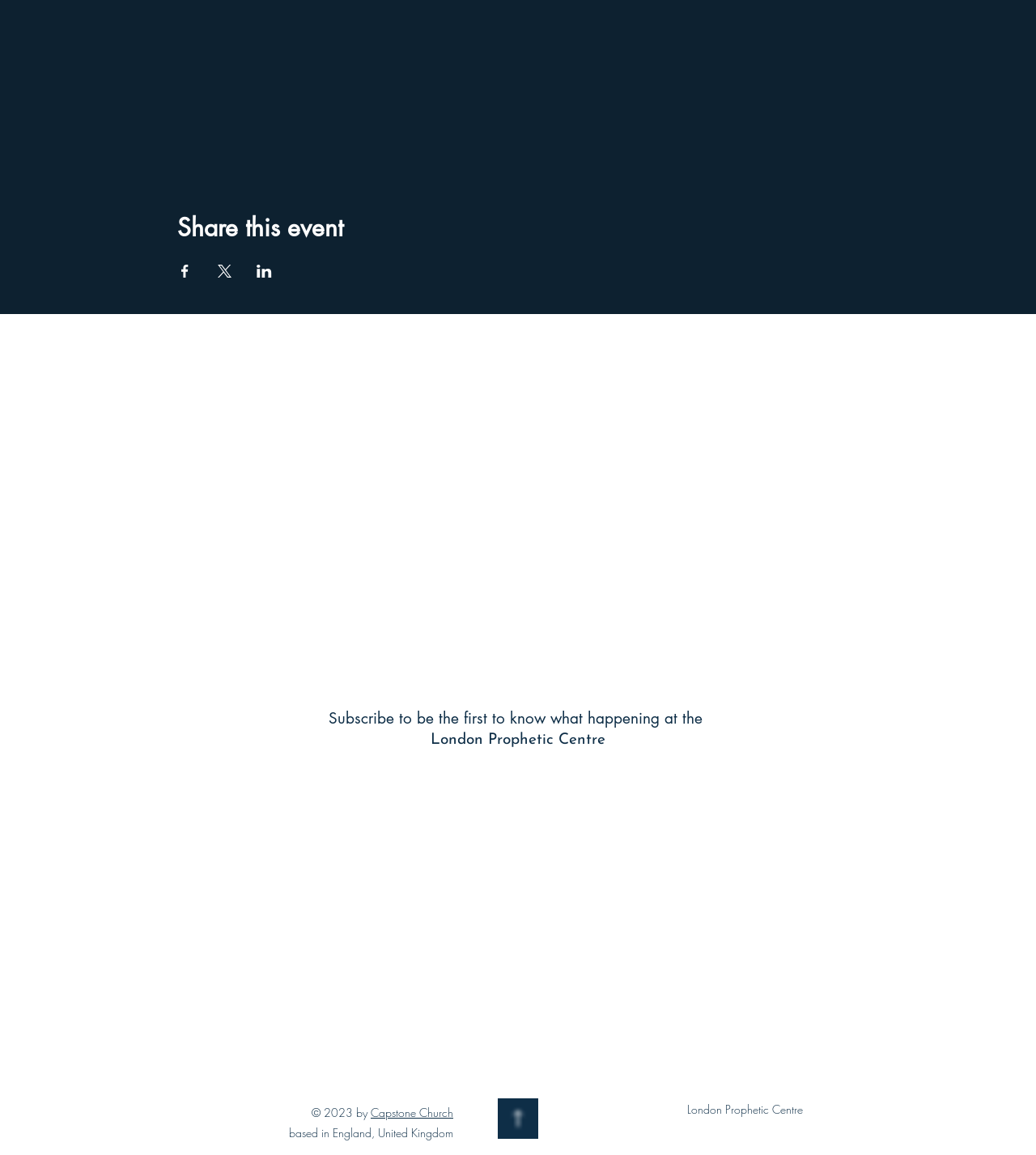Please determine the bounding box coordinates for the UI element described here. Use the format (top-left x, top-left y, bottom-right x, bottom-right y) with values bounded between 0 and 1: Life Path Readings

None